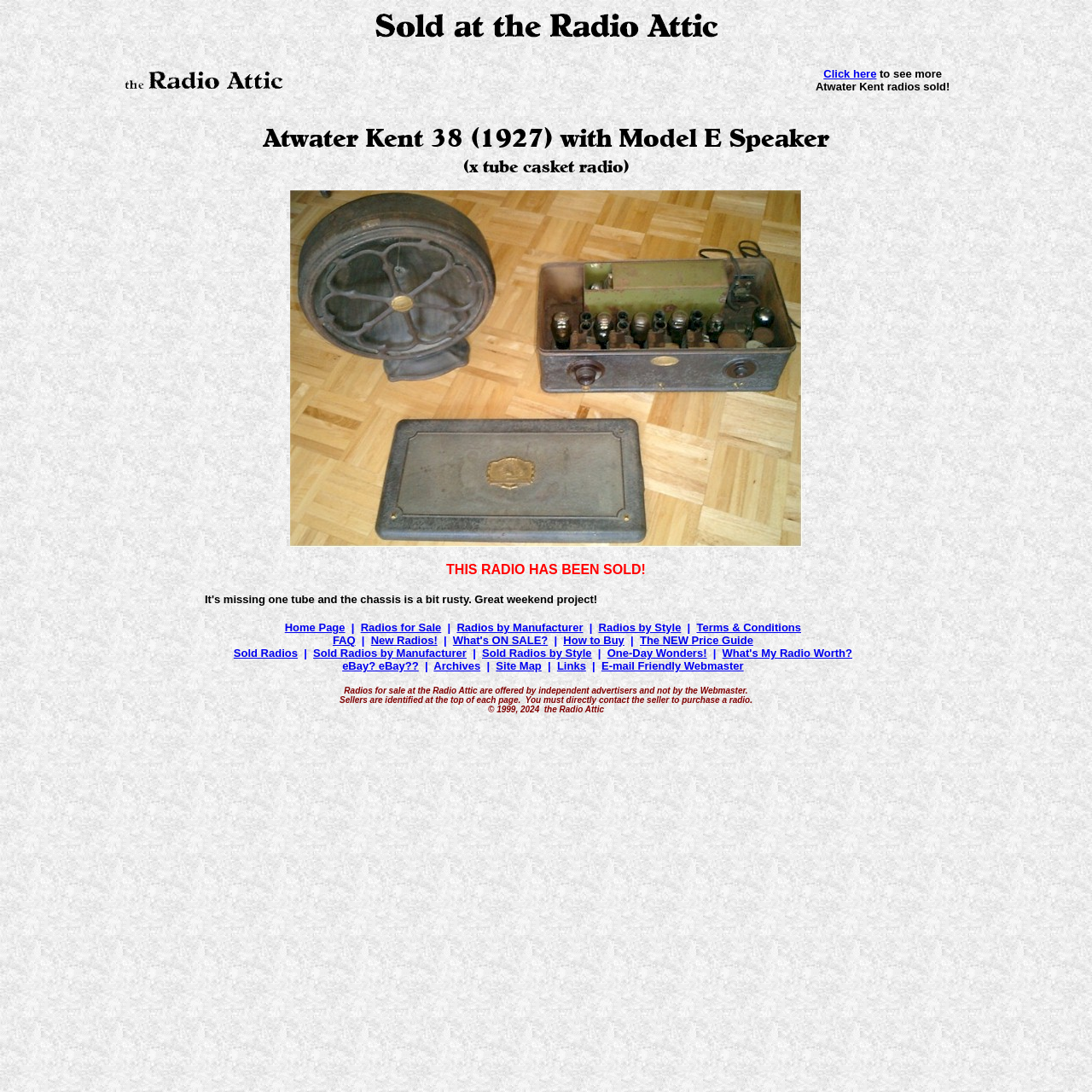Deliver a detailed narrative of the webpage's visual and textual elements.

This webpage is about a sold Atwater Kent 38 radio from 1927 with a Model E Speaker, item number 0640004. At the top, there is a small image of a radio with a caption "This radio was sold at the Radio Attic!".

Below the image, there is a table with three columns. The first column contains a link to "the Radio Attic" with a small image of the same name. The second column is empty, and the third column has a link to "Click here to see more Atwater Kent radios sold!".

On the left side of the page, there is a large section with the title "Atwater Kent 38 (1927) with Model E Speaker" and a subtitle "(x tube casket radio)". Below the title, there is a table with two rows. The first row has an image of the radio and a text "THIS RADIO HAS BEEN SOLD!". The second row has a description of the radio, stating that it's missing one tube and the chassis is a bit rusty, making it a great weekend project.

On the right side of the page, there are several links to different sections of the website, including "Home Page", "Radios for Sale", "Radios by Manufacturer", "Radios by Style", "Terms & Conditions", and others. These links are separated by vertical lines.

At the bottom of the page, there are three paragraphs of text. The first paragraph states that radios for sale on the website are offered by independent advertisers and not by the webmaster. The second paragraph explains that sellers are identified at the top of each page and buyers must contact the seller directly to purchase a radio. The third paragraph contains a copyright notice and the website's name, "the Radio Attic".